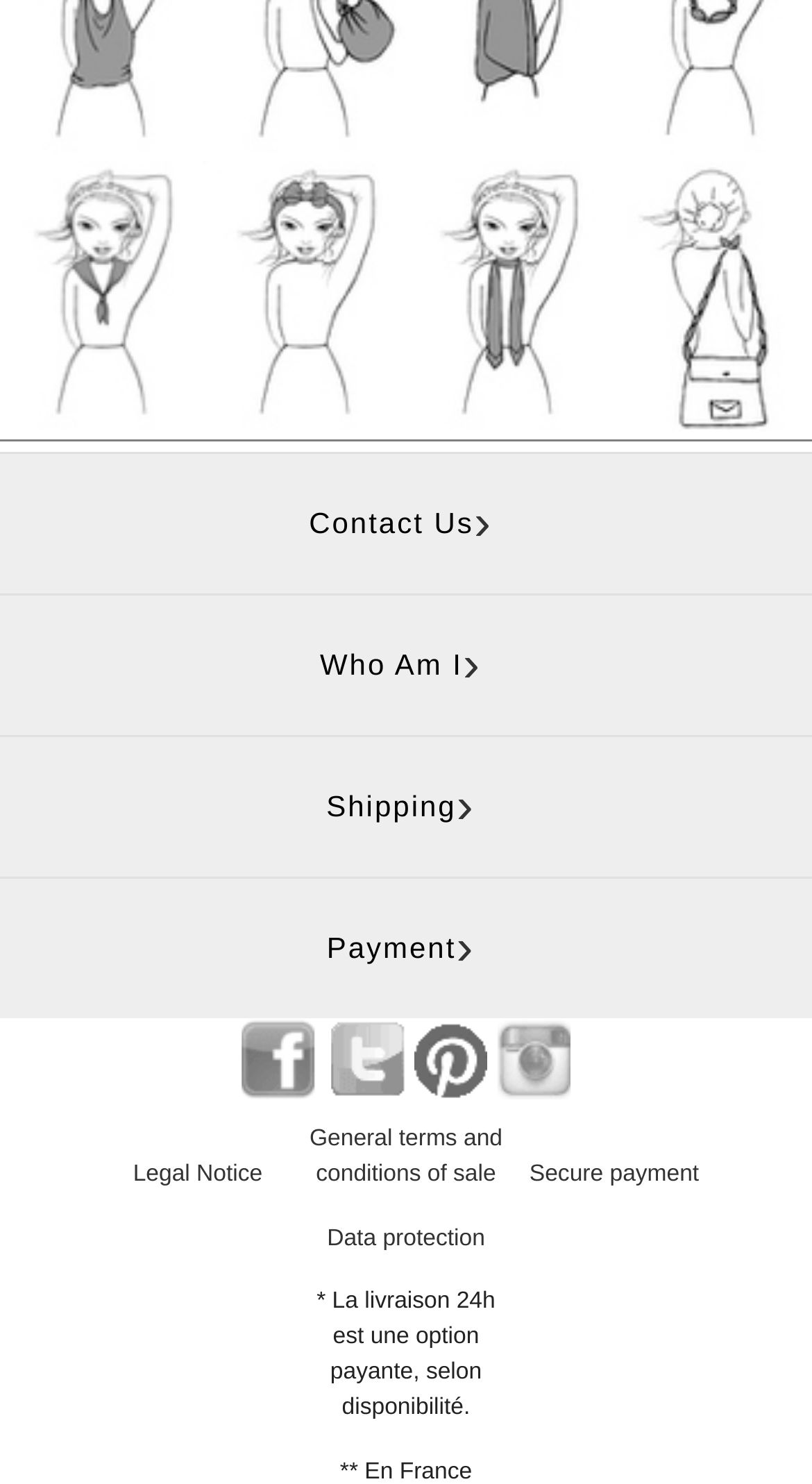How many links are there in the second footer section?
Answer the question with as much detail as possible.

I looked at the second footer section of the webpage and found only one link, which is a static text '* La livraison 24h est une option payante, selon disponibilité.'.